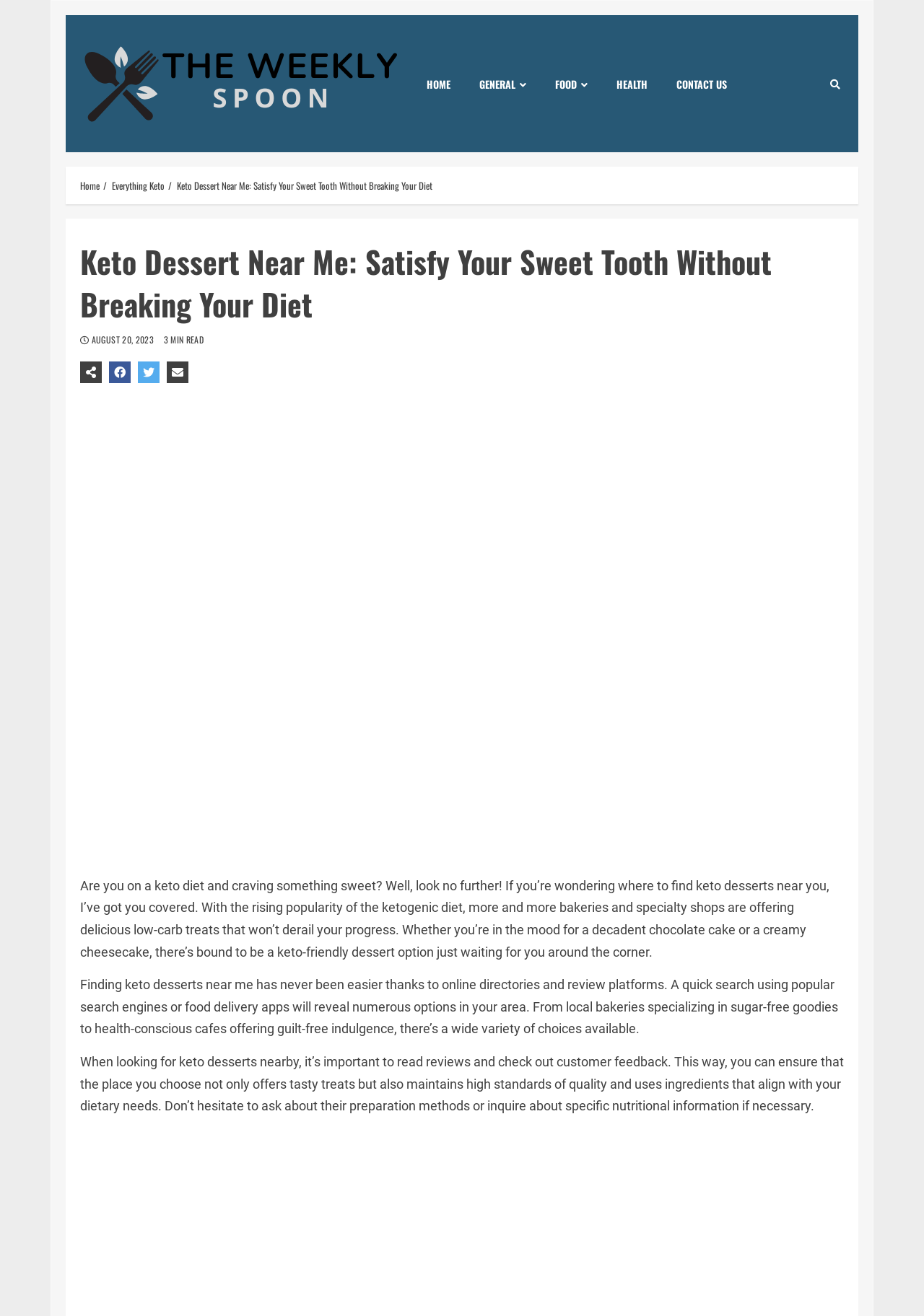Please give the bounding box coordinates of the area that should be clicked to fulfill the following instruction: "Click on the 'HEALTH' link". The coordinates should be in the format of four float numbers from 0 to 1, i.e., [left, top, right, bottom].

[0.652, 0.05, 0.716, 0.077]